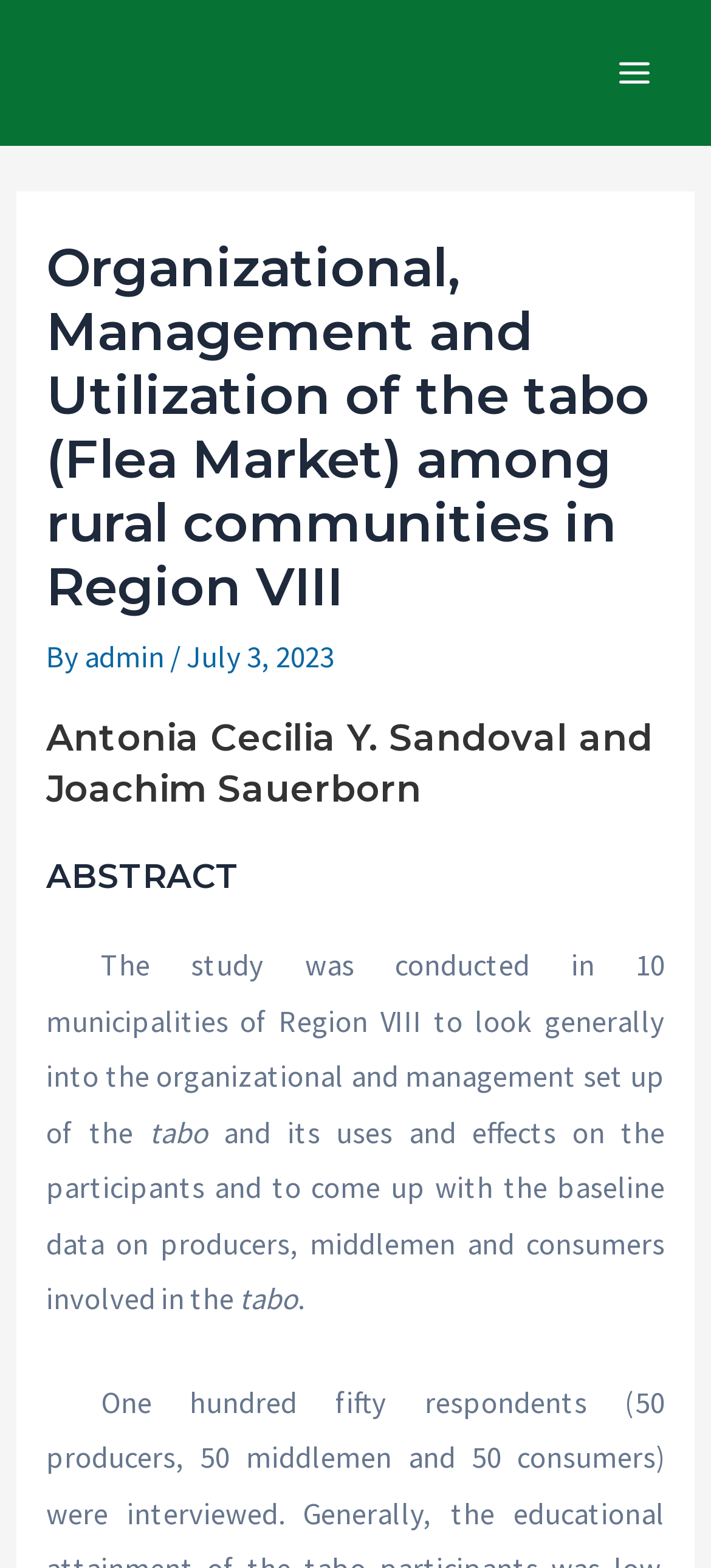What is the date mentioned in the webpage?
Please analyze the image and answer the question with as much detail as possible.

The question asks for the date mentioned in the webpage. By examining the webpage, we can see that the date 'July 3, 2023' is mentioned below the authors' names.